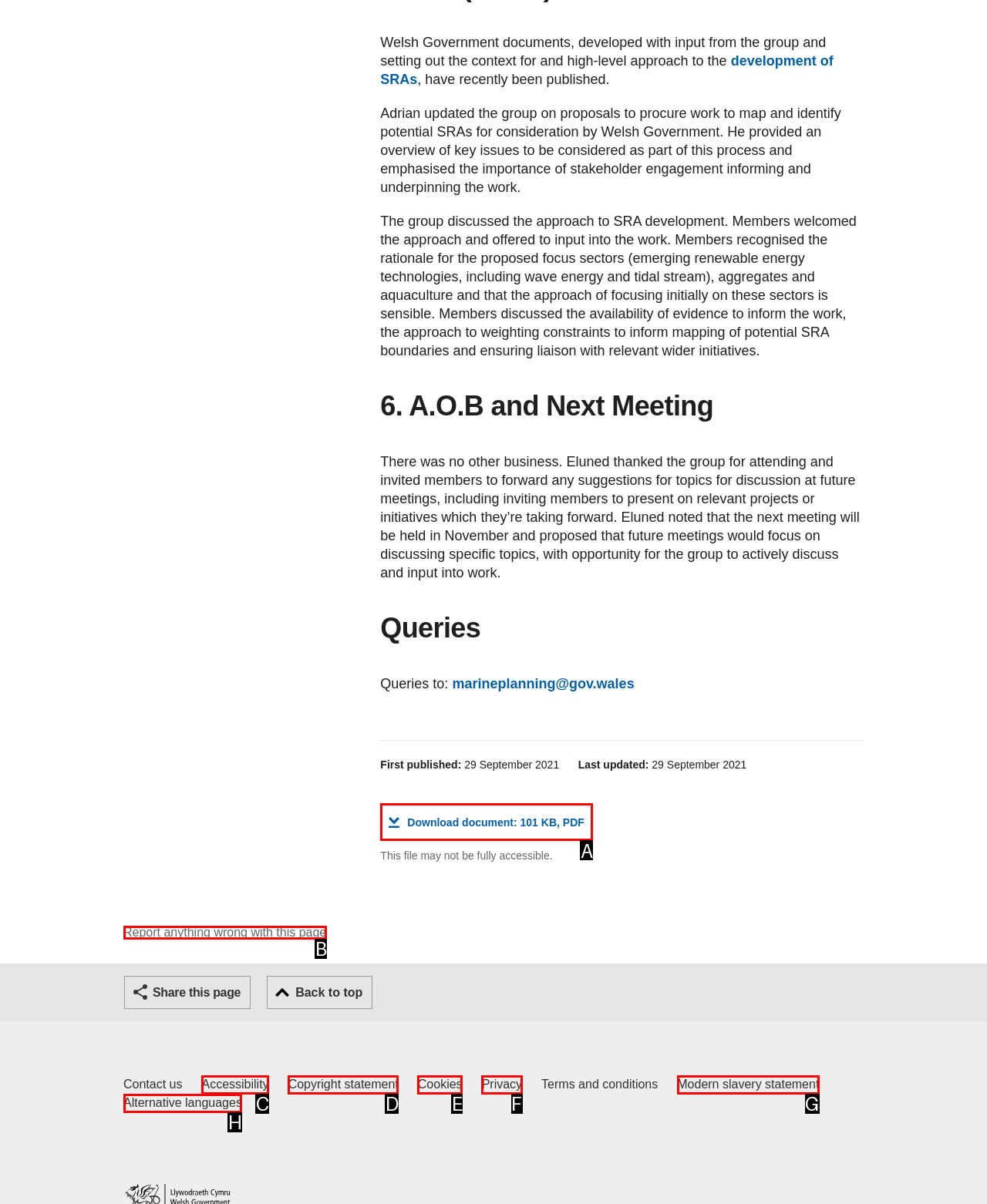What is the letter of the UI element you should click to Search for something? Provide the letter directly.

None